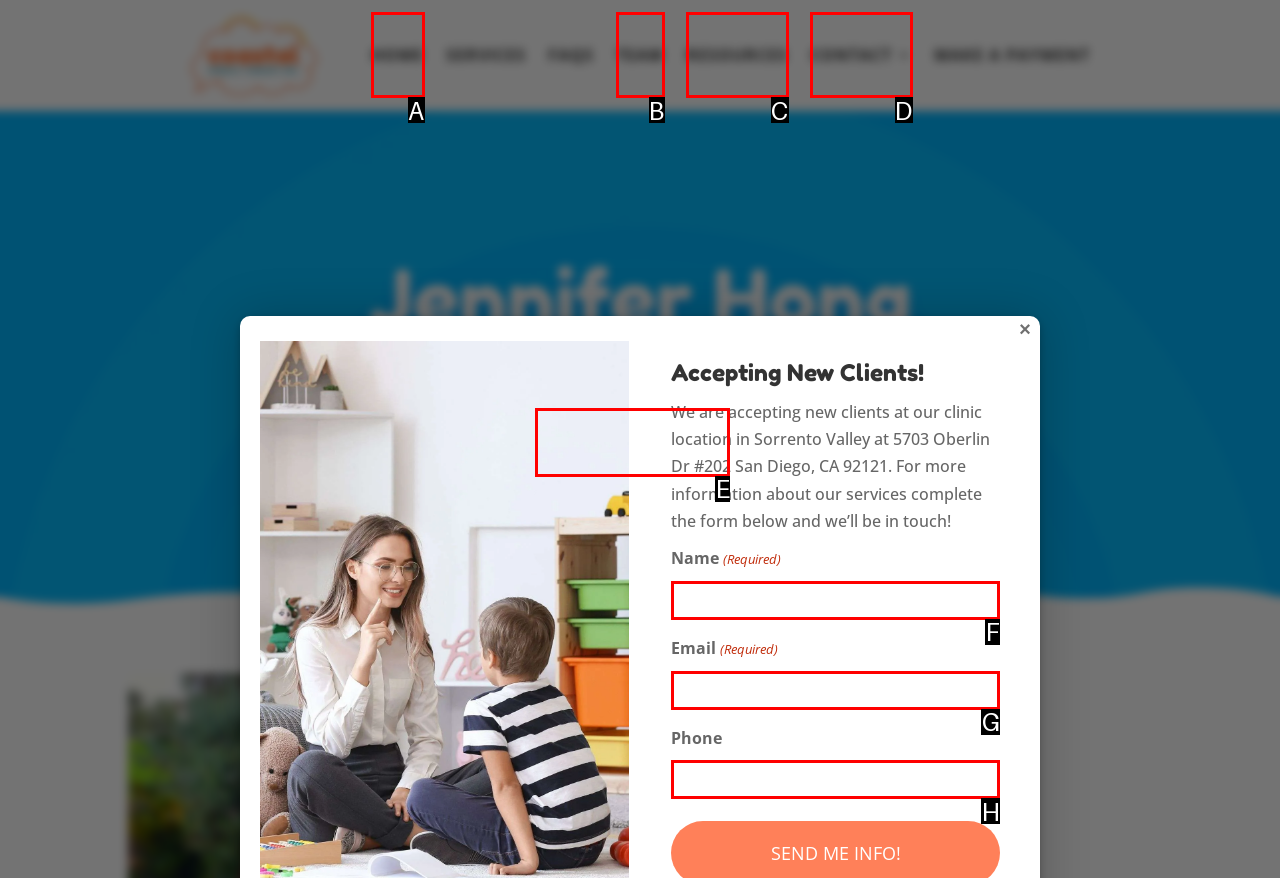Based on the description: CONTACT US, find the HTML element that matches it. Provide your answer as the letter of the chosen option.

E